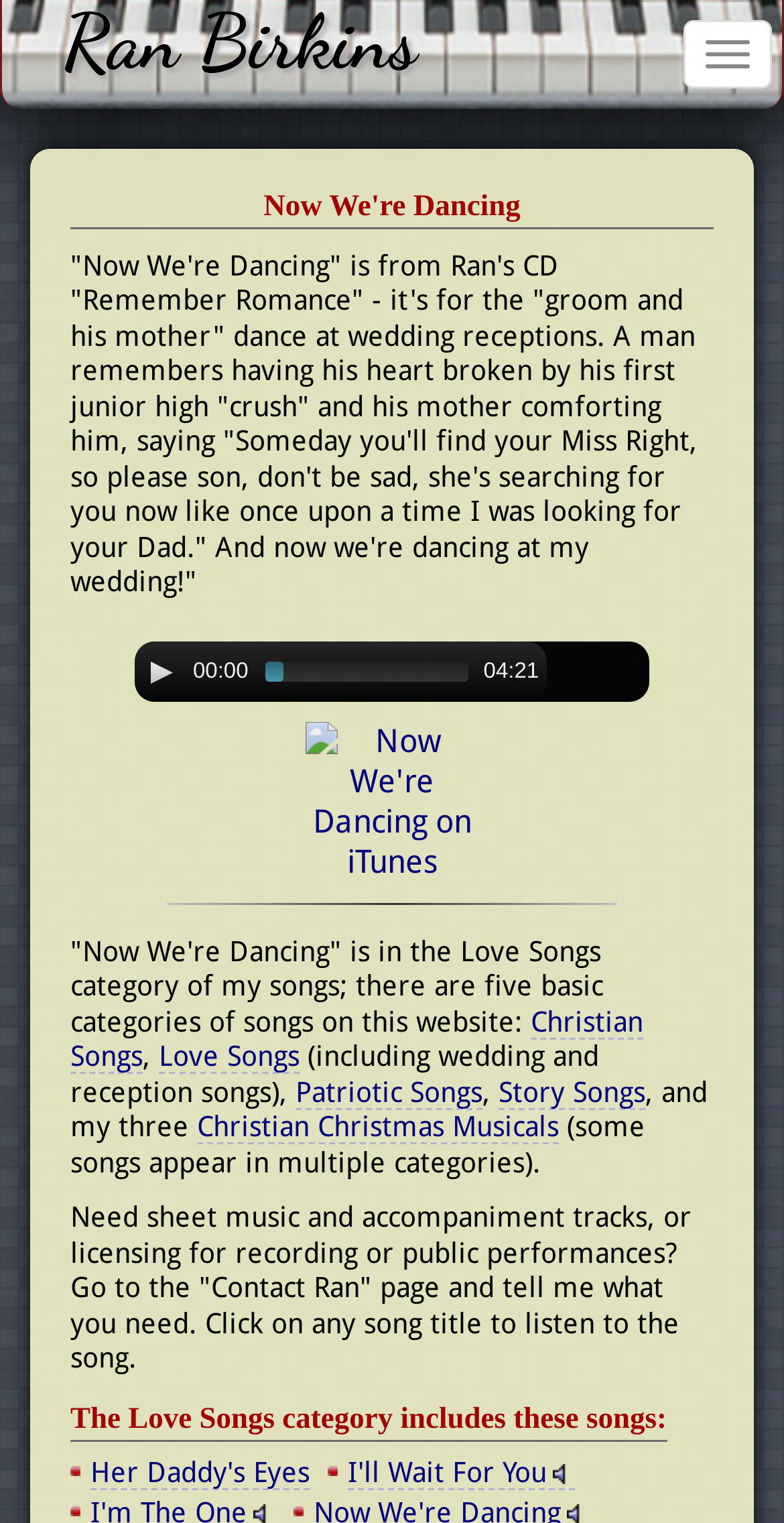What are the other categories of songs on this website?
Based on the image, answer the question with as much detail as possible.

I found the other categories of songs on this website by reading the text above the audio player, which lists the categories as Christian Songs, Love Songs, Patriotic Songs, Story Songs, and others.